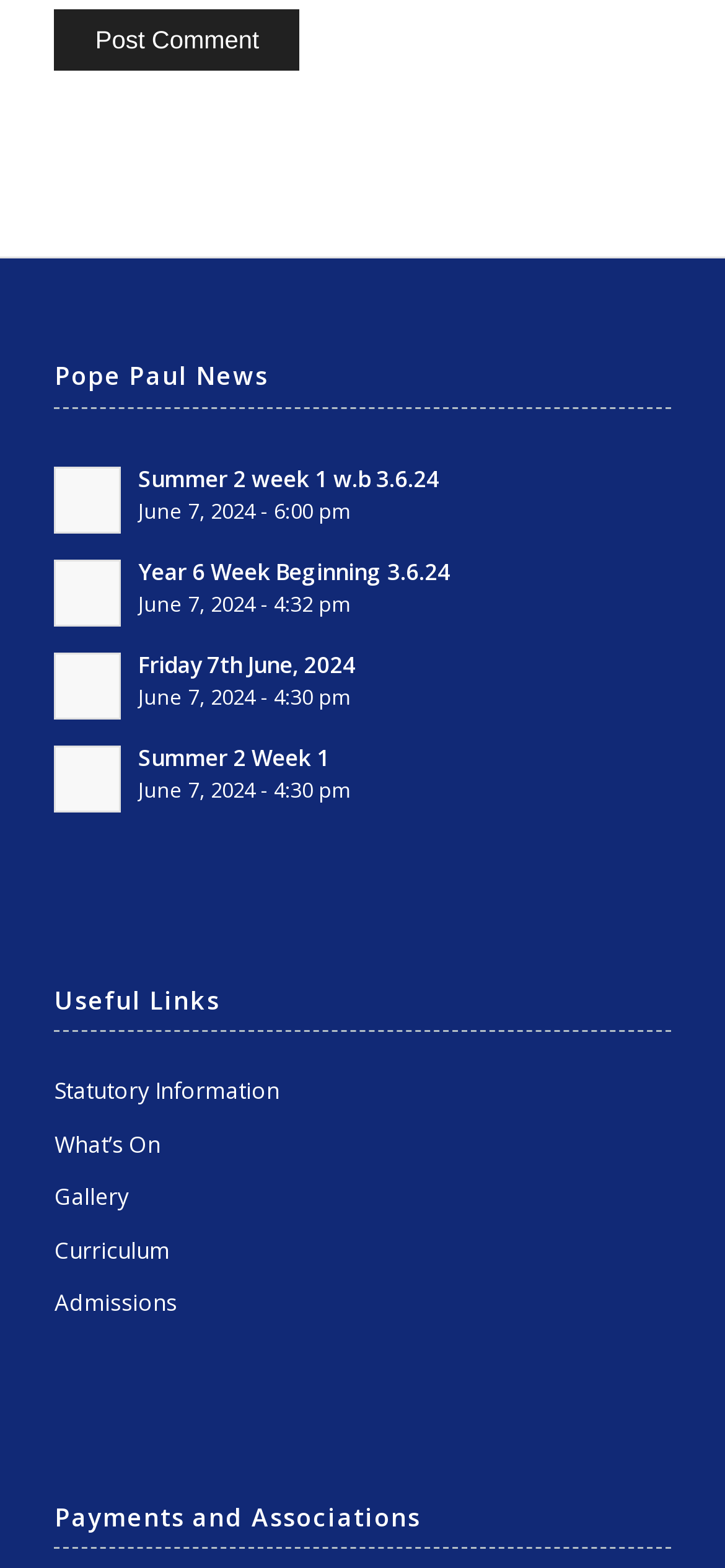Refer to the image and provide an in-depth answer to the question:
What is the purpose of the button at the top?

The button at the top of the webpage has the text 'Post Comment', indicating that it allows users to submit their comments or opinions on the webpage's content.